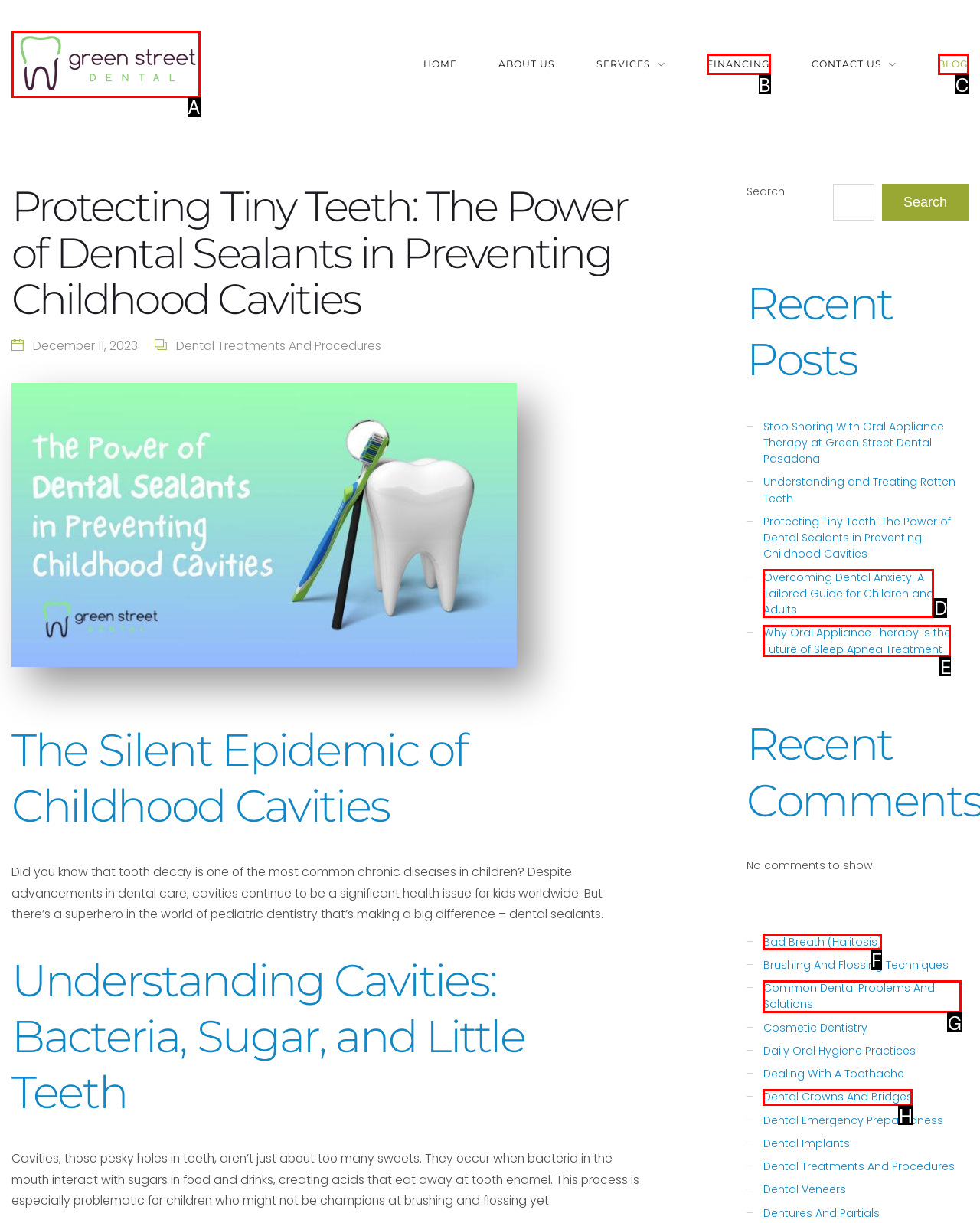Find the HTML element that matches the description: Financing. Answer using the letter of the best match from the available choices.

B